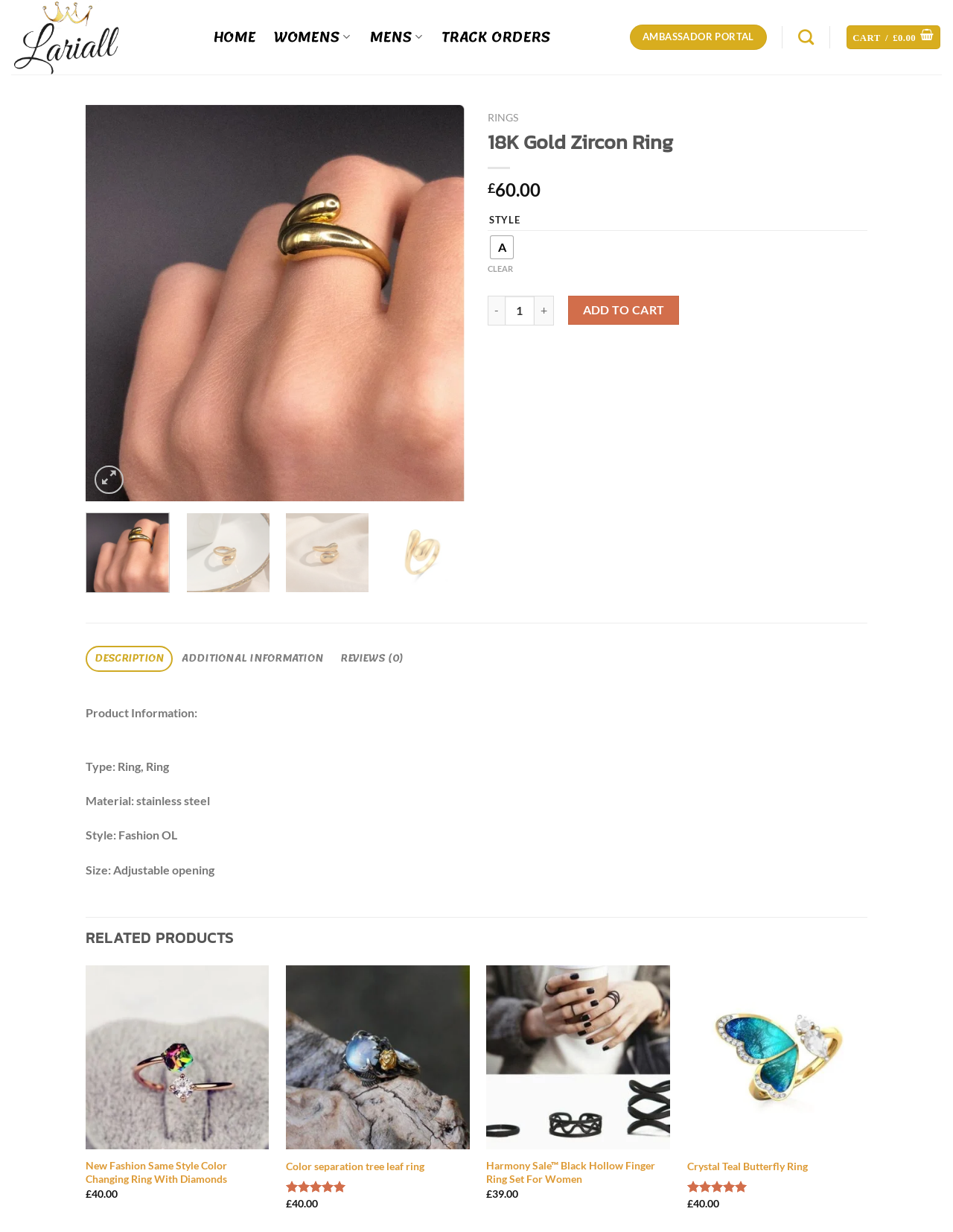What is the style of the ring?
Using the image as a reference, answer the question in detail.

The style of the ring can be found in the product information section, where it is listed as Fashion OL.